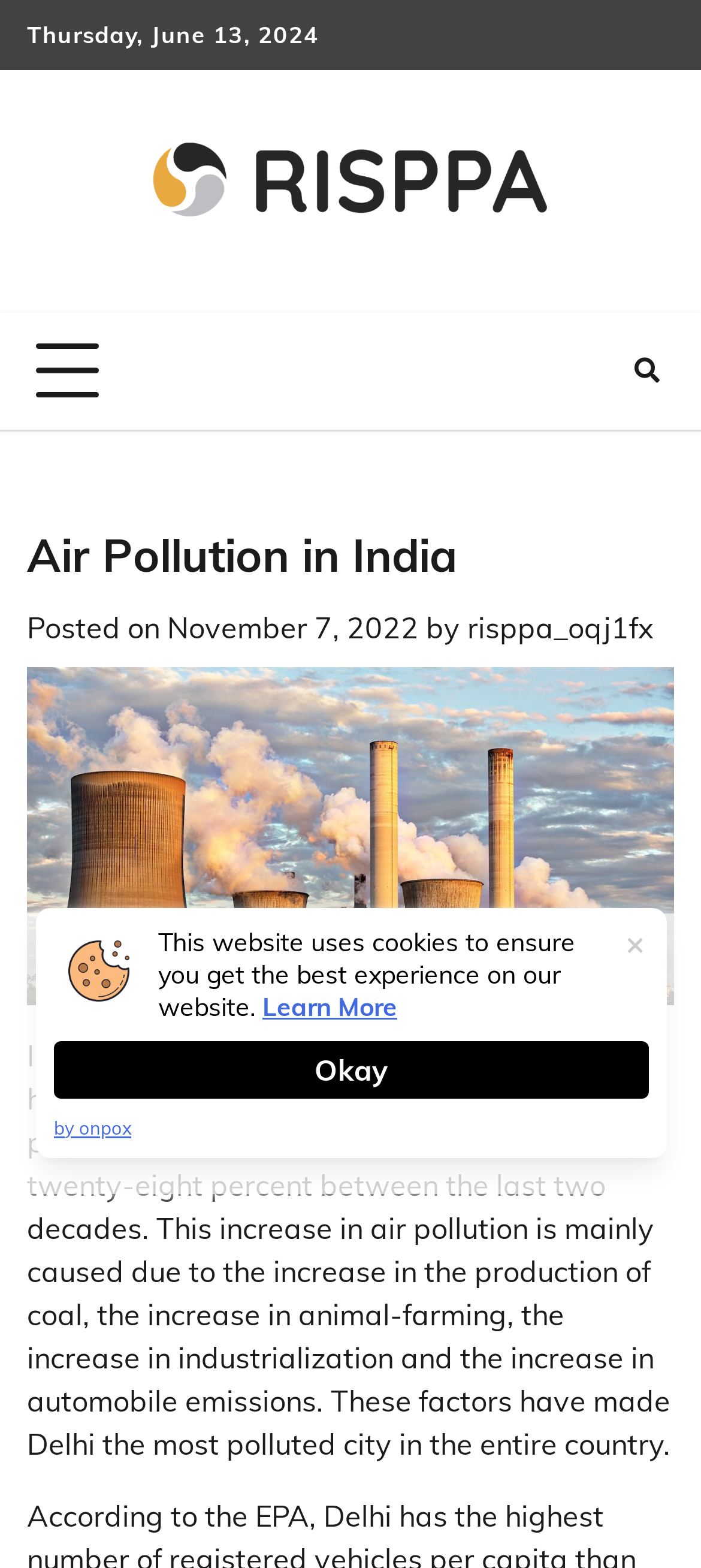From the webpage screenshot, predict the bounding box of the UI element that matches this description: "Read More".

[0.062, 0.63, 0.938, 0.665]